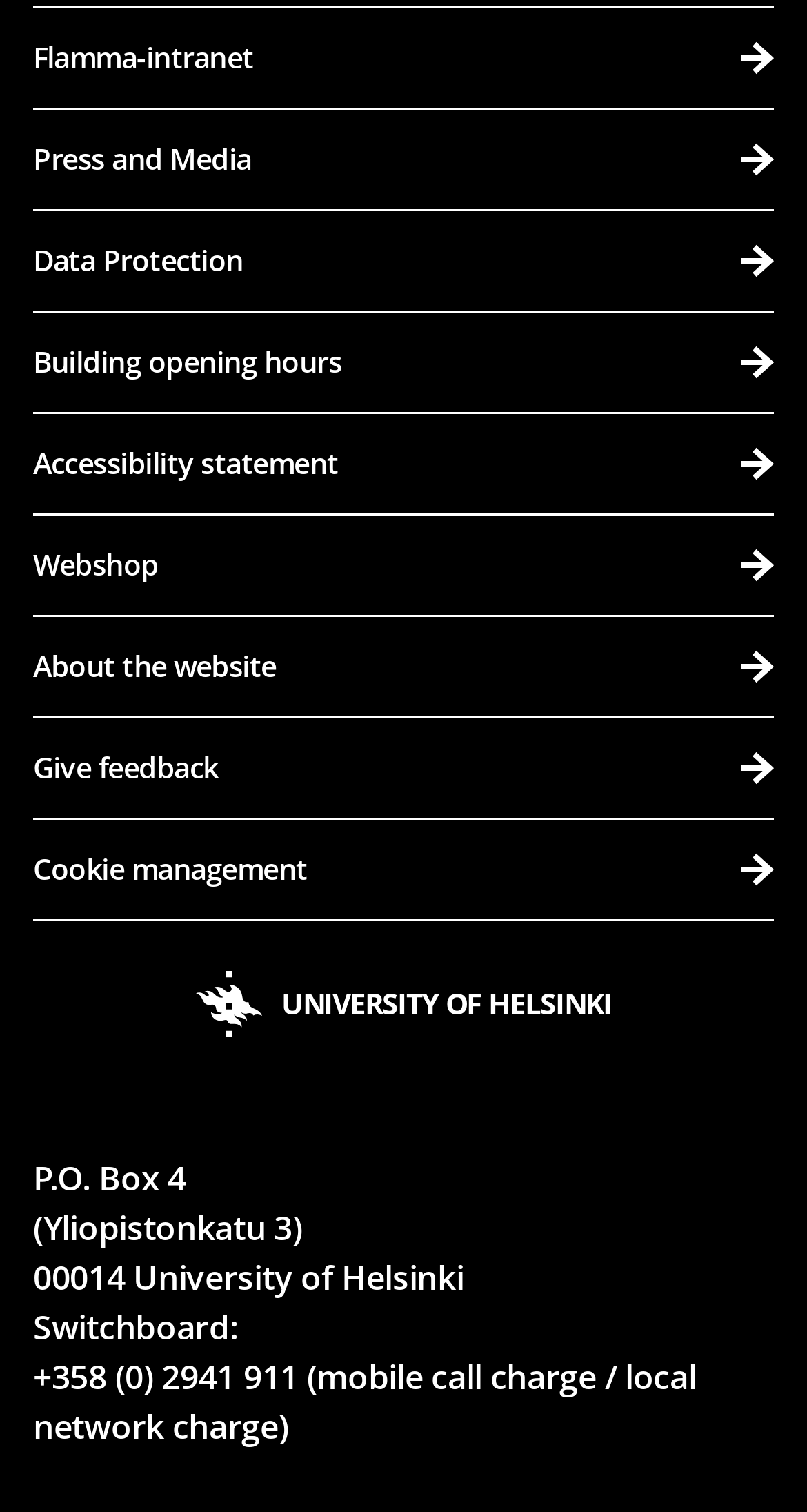Using floating point numbers between 0 and 1, provide the bounding box coordinates in the format (top-left x, top-left y, bottom-right x, bottom-right y). Locate the UI element described here: University of Helsinki

[0.242, 0.858, 0.758, 0.902]